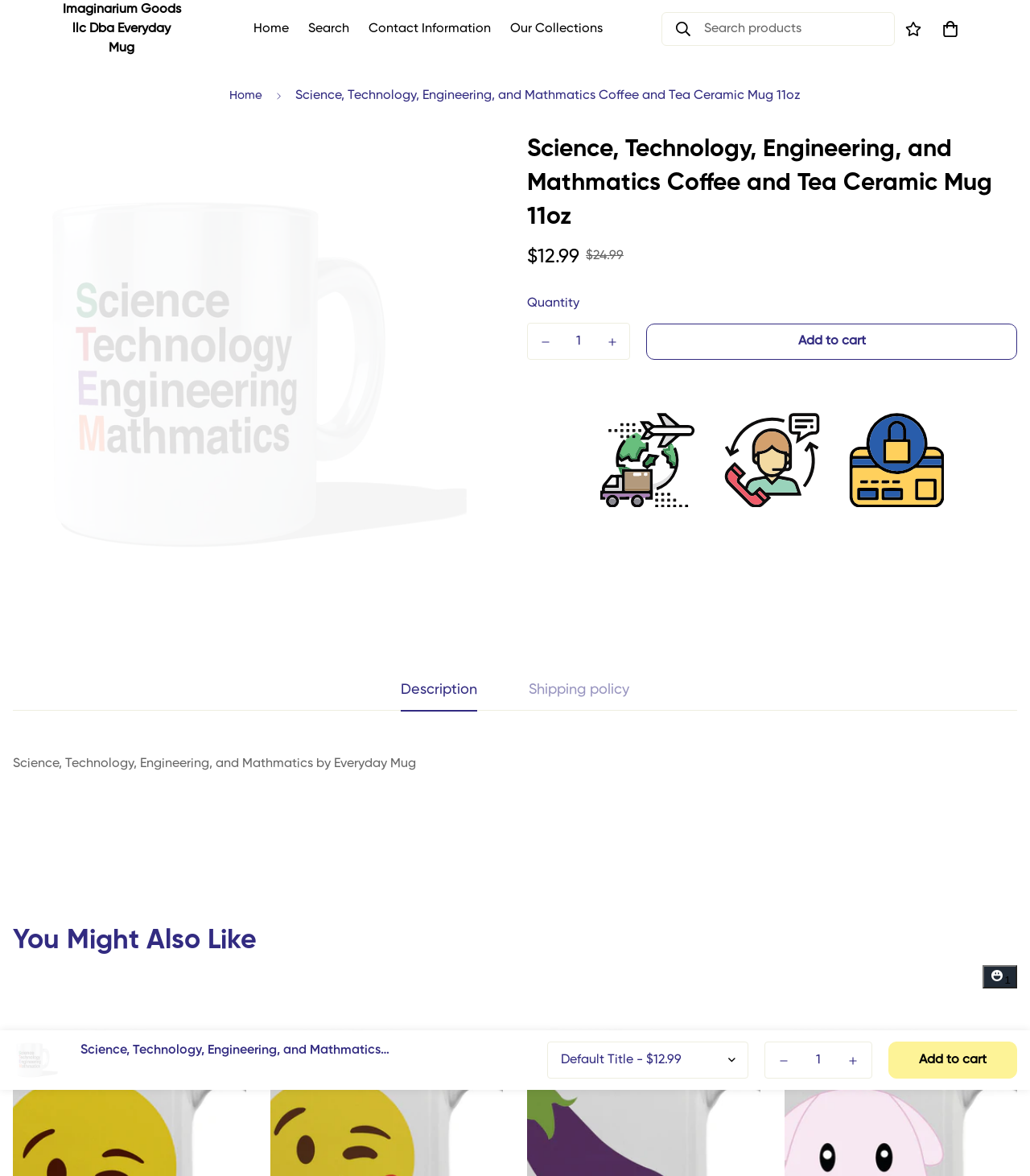How many navigation links are at the top of the page?
Provide a fully detailed and comprehensive answer to the question.

I found the answer by looking at the navigation links at the top of the page, which are 'Home', 'Search', 'Contact Information', and 'Our Collections'.